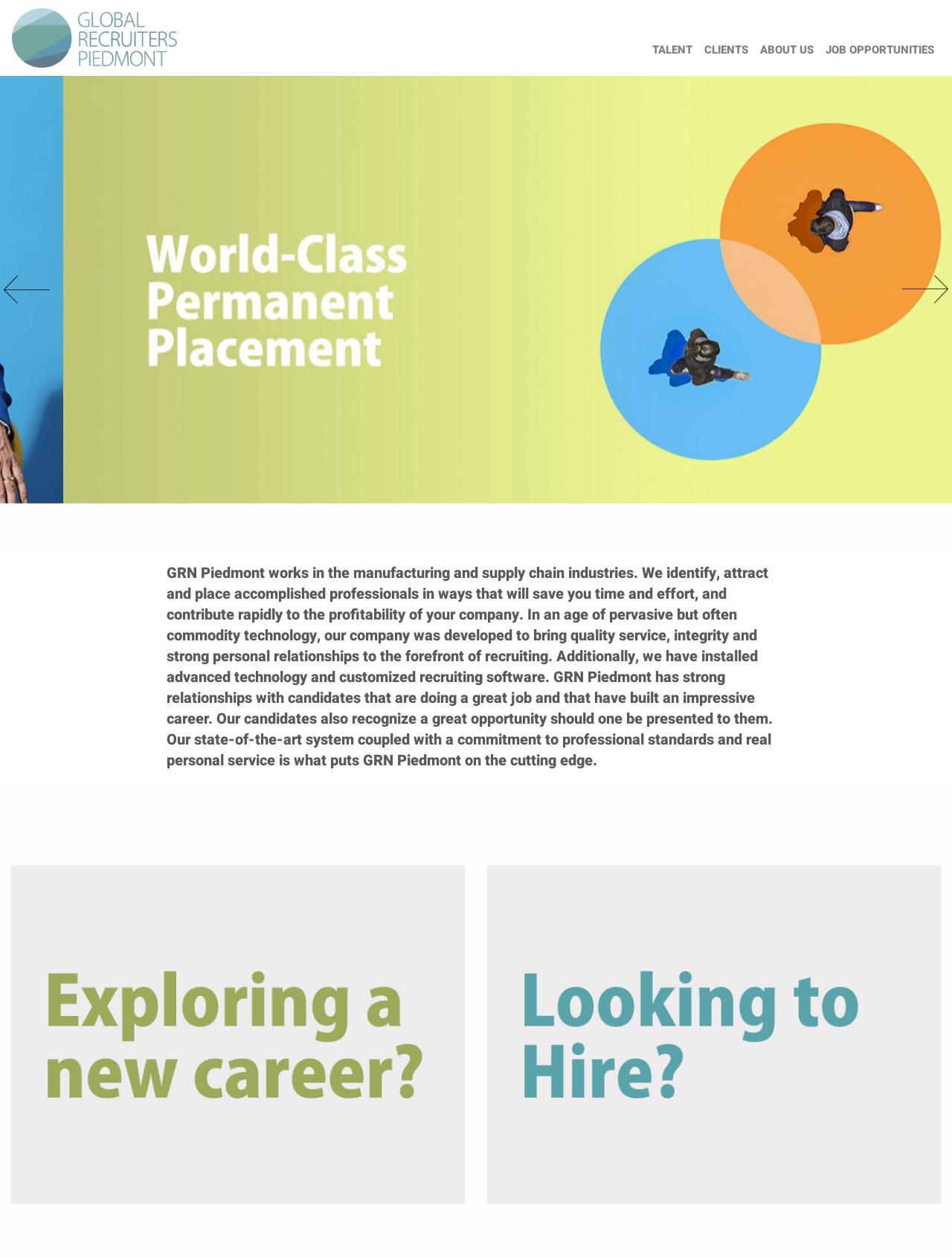Answer this question in one word or a short phrase: How many buttons are in the 'Industry Story' region?

2